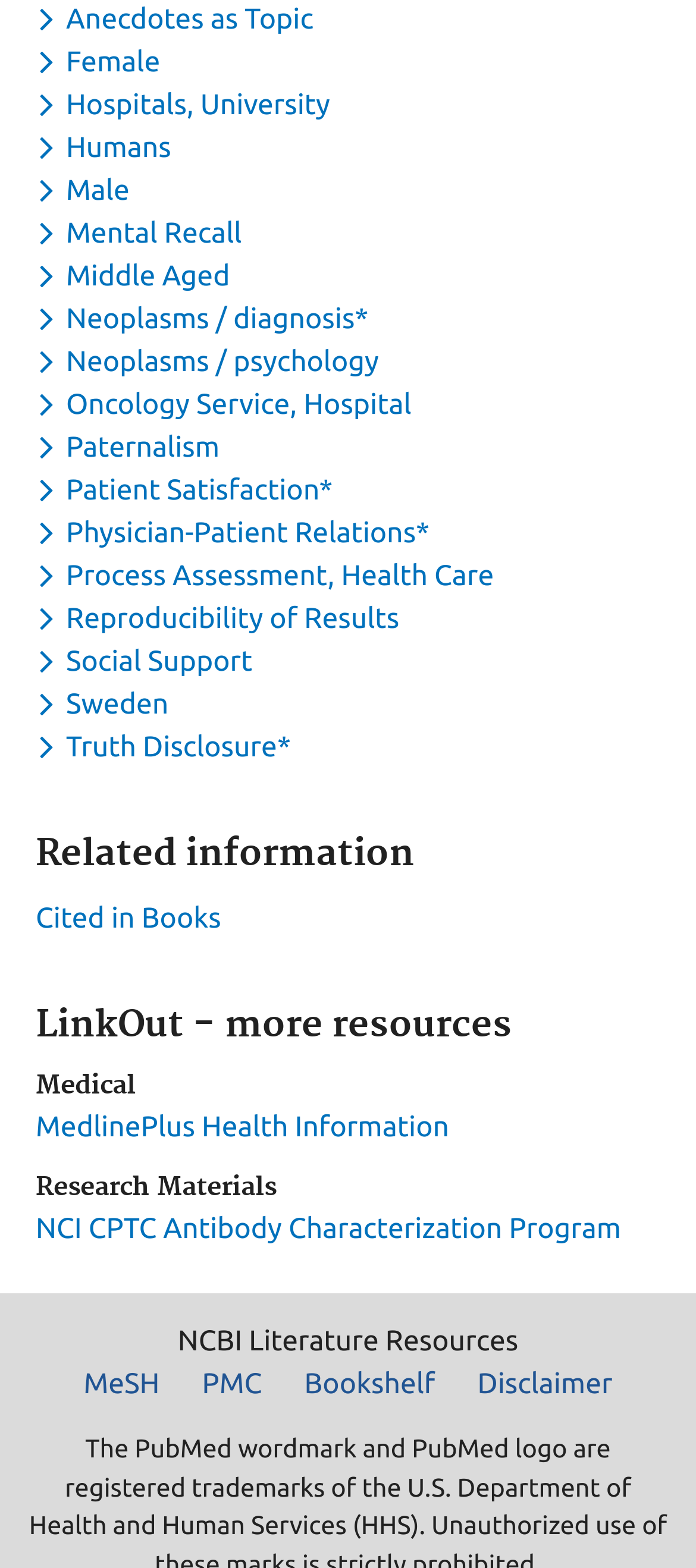Determine the bounding box coordinates for the clickable element to execute this instruction: "View related information". Provide the coordinates as four float numbers between 0 and 1, i.e., [left, top, right, bottom].

[0.051, 0.531, 0.949, 0.558]